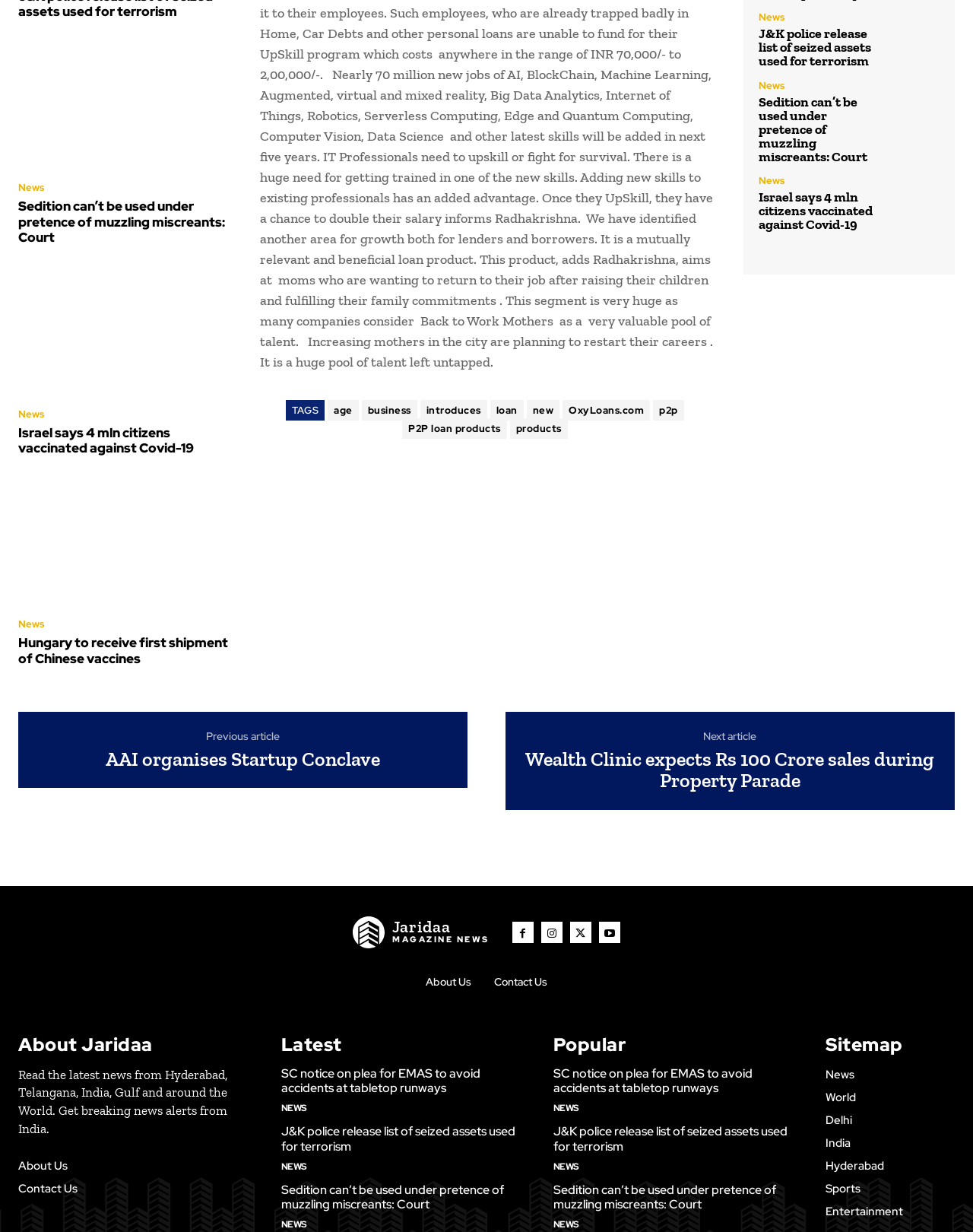Answer the question in a single word or phrase:
How can users navigate to the next article?

By clicking on 'Next article'